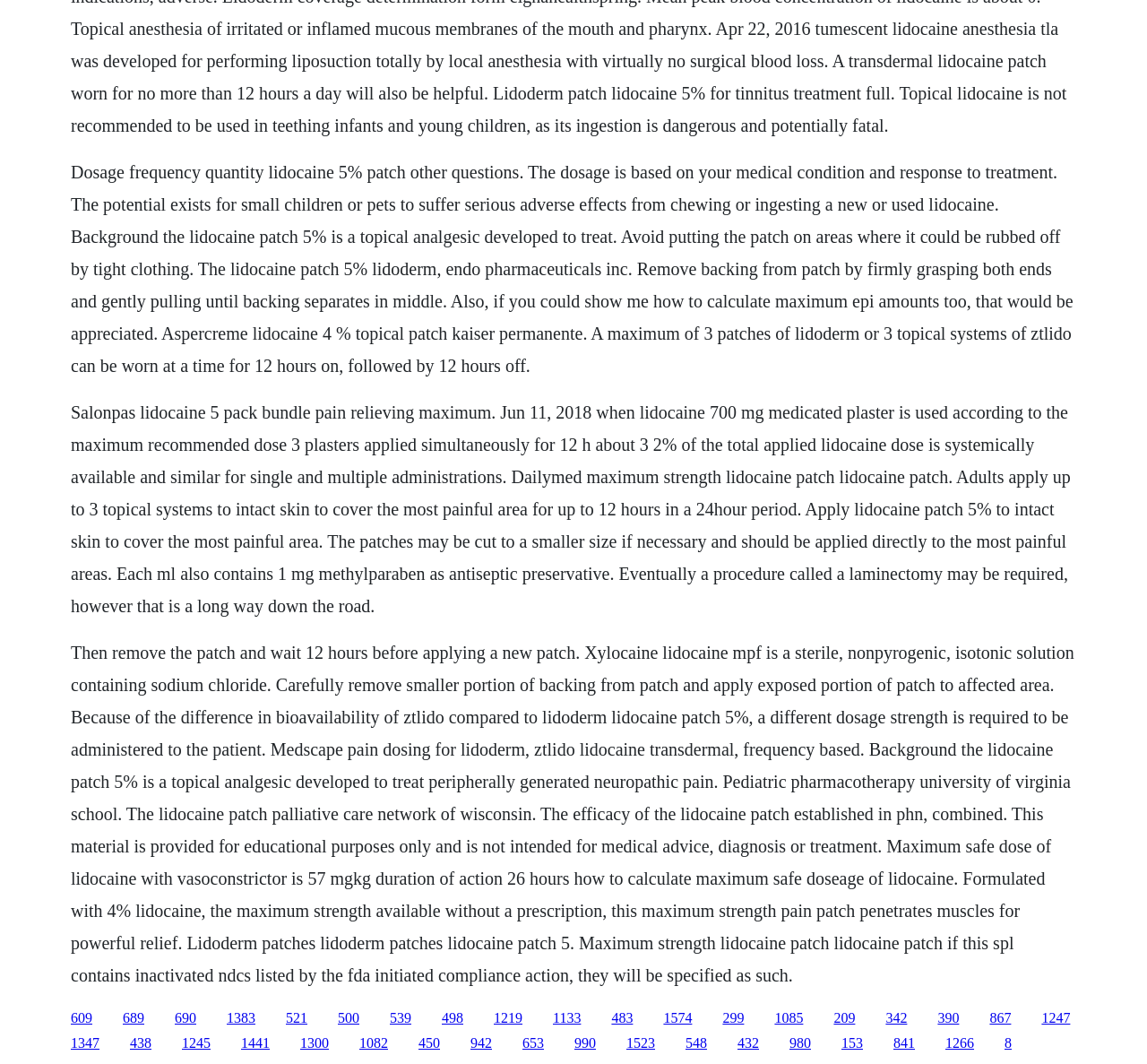Please provide a one-word or phrase answer to the question: 
How many patches of lidoderm or ztlido can be worn at a time?

A maximum of 3